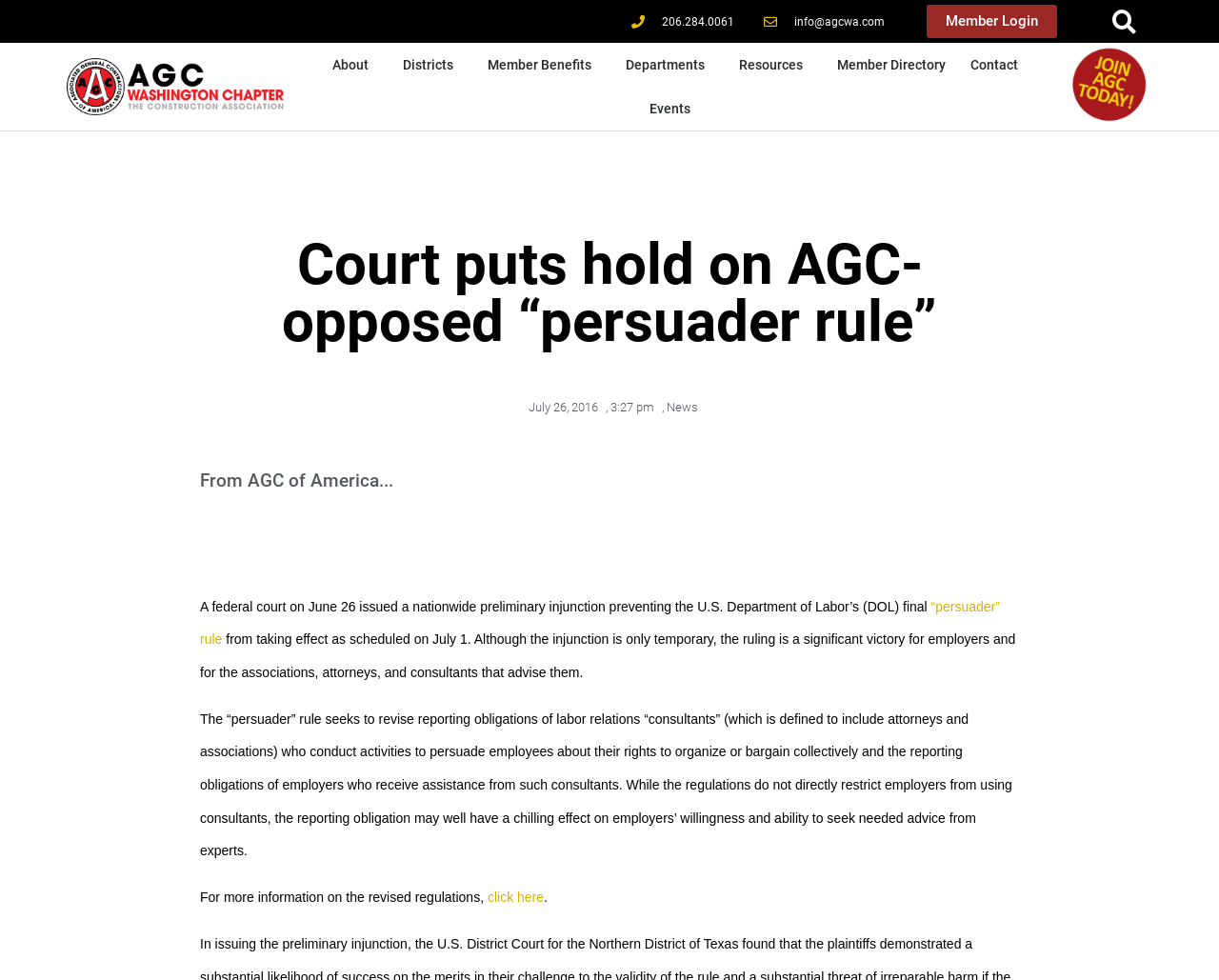Generate a thorough caption detailing the webpage content.

The webpage appears to be a news article from AGC of America, with a title "Court puts hold on AGC-opposed “persuader rule”". At the top right corner, there is a section with contact information, including a phone number "206.284.0061", an email address "info@agcwa.com", a "Member Login" link, and a search bar with a "Search" button.

Below the contact information, there is a navigation menu with links to various sections, including "About", "Districts", "Member Benefits", "Departments", "Resources", "Member Directory", "Contact", and "Events". Some of these links have dropdown menus.

The main content of the webpage is the news article, which starts with a heading "Court puts hold on AGC-opposed “persuader rule”". The article is dated July 26, 2016, and has a timestamp of 3:27 pm. The article discusses a federal court's decision to issue a nationwide preliminary injunction preventing the U.S. Department of Labor's "persuader" rule from taking effect. The rule seeks to revise reporting obligations of labor relations consultants and employers.

The article is divided into several paragraphs, with links to related information, including a link to "News" and another link to more information on the revised regulations. There are no images on the page.